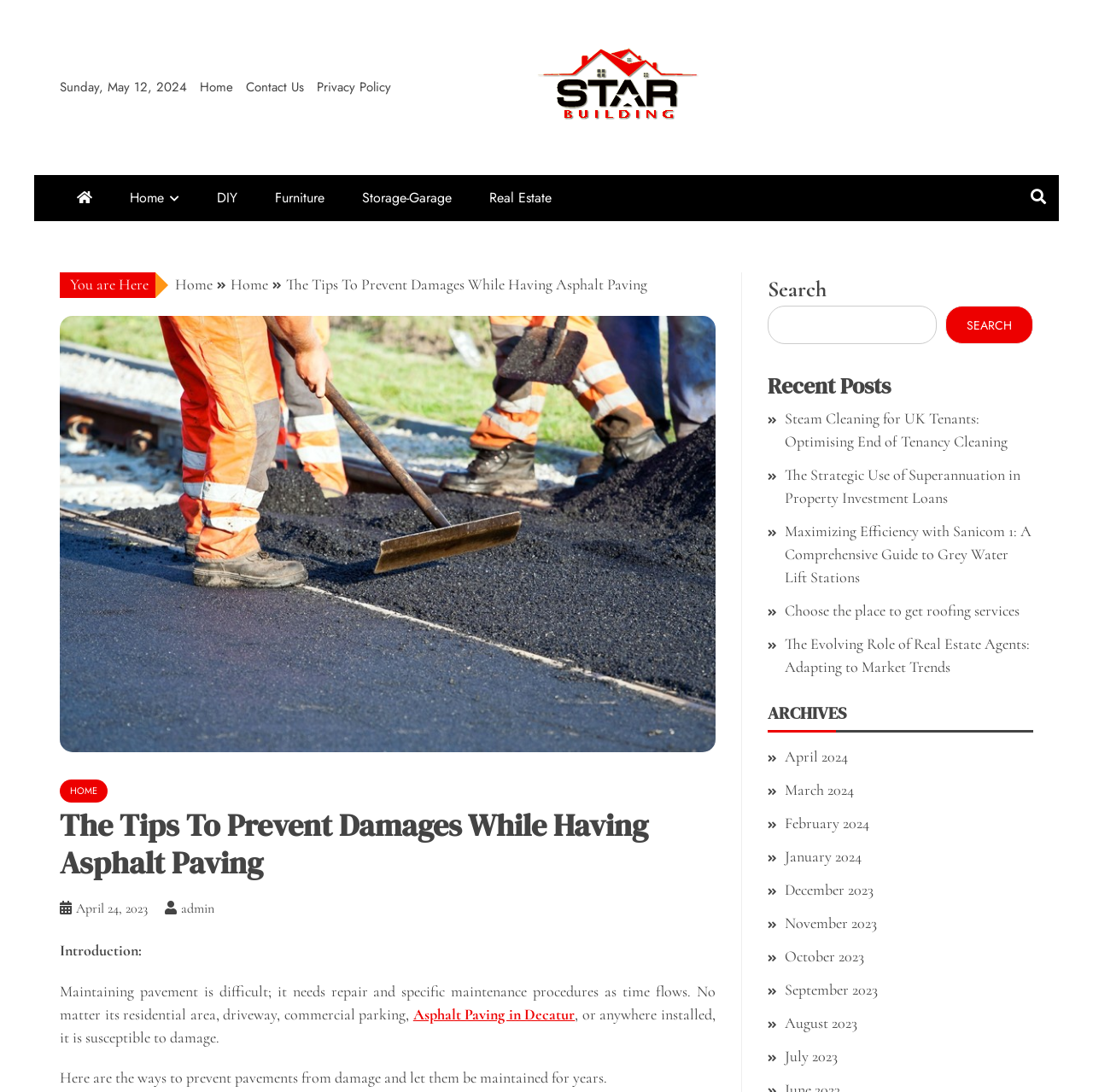Describe all the key features and sections of the webpage thoroughly.

This webpage appears to be a blog post about asphalt paving maintenance. At the top of the page, there is a navigation bar with links to "Home", "Contact Us", and "Privacy Policy". Below this, there is a logo for "Star Building" accompanied by a link to the company's website. 

To the right of the logo, there is a section with links to various categories, including "DIY", "Furniture", "Storage-Garage", and "Real Estate". Below this, there is a breadcrumb navigation section showing the current page's location within the website.

The main content of the page is a blog post titled "The Tips To Prevent Damages While Having Asphalt Paving". The post begins with an introduction that explains the importance of maintaining pavement and preventing damage. The introduction is followed by a section of text that provides tips on how to prevent pavement damage.

On the right-hand side of the page, there is a search bar and a section titled "Recent Posts" that lists several recent blog posts. Below this, there is a section titled "ARCHIVES" that lists links to blog posts from previous months.

Throughout the page, there are several images, including a logo for "Star Building" and an image related to the blog post's topic. The overall layout of the page is organized and easy to navigate, with clear headings and concise text.